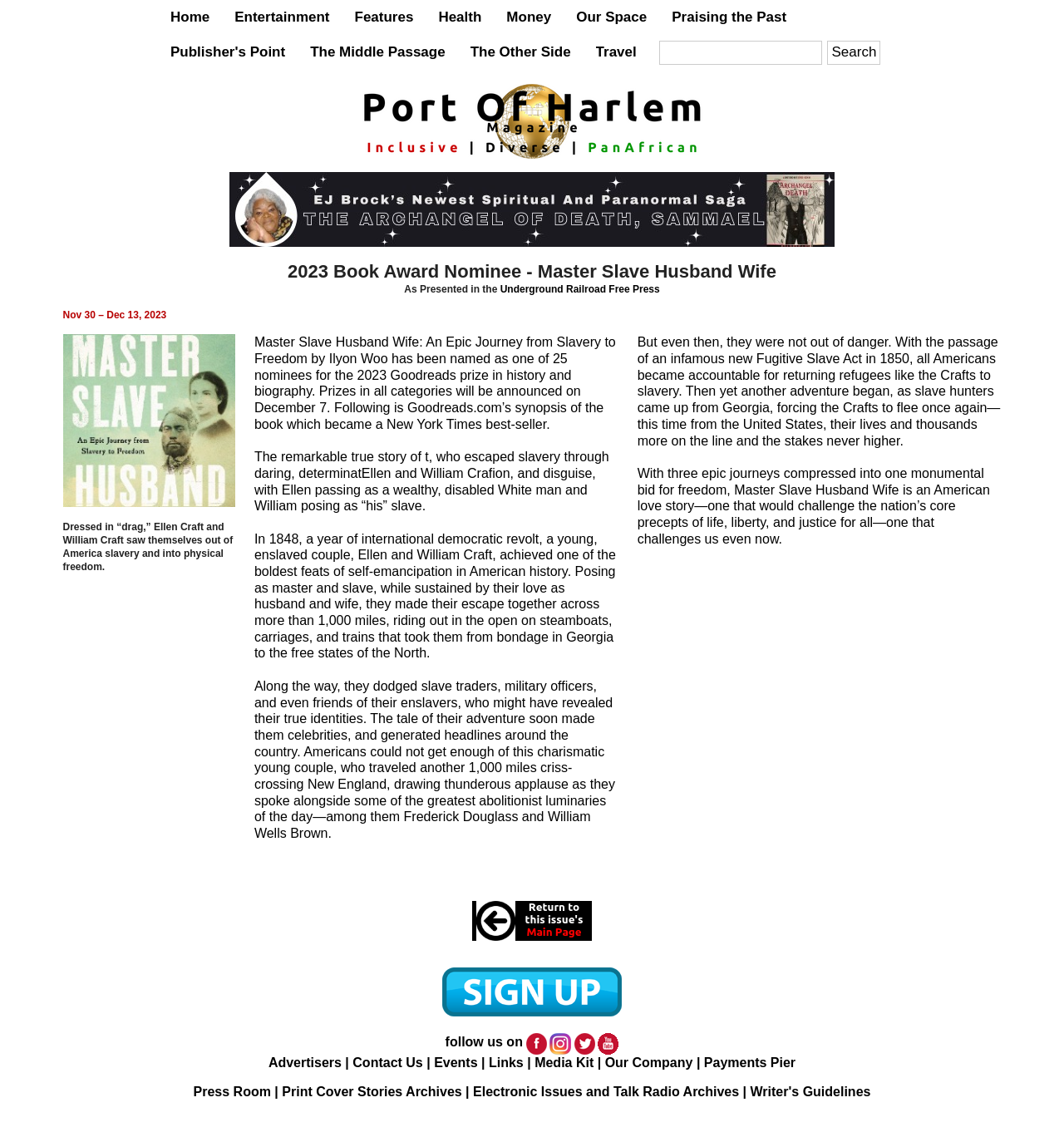Respond with a single word or short phrase to the following question: 
What is the prize that the book is nominated for?

2023 Goodreads prize in history and biography